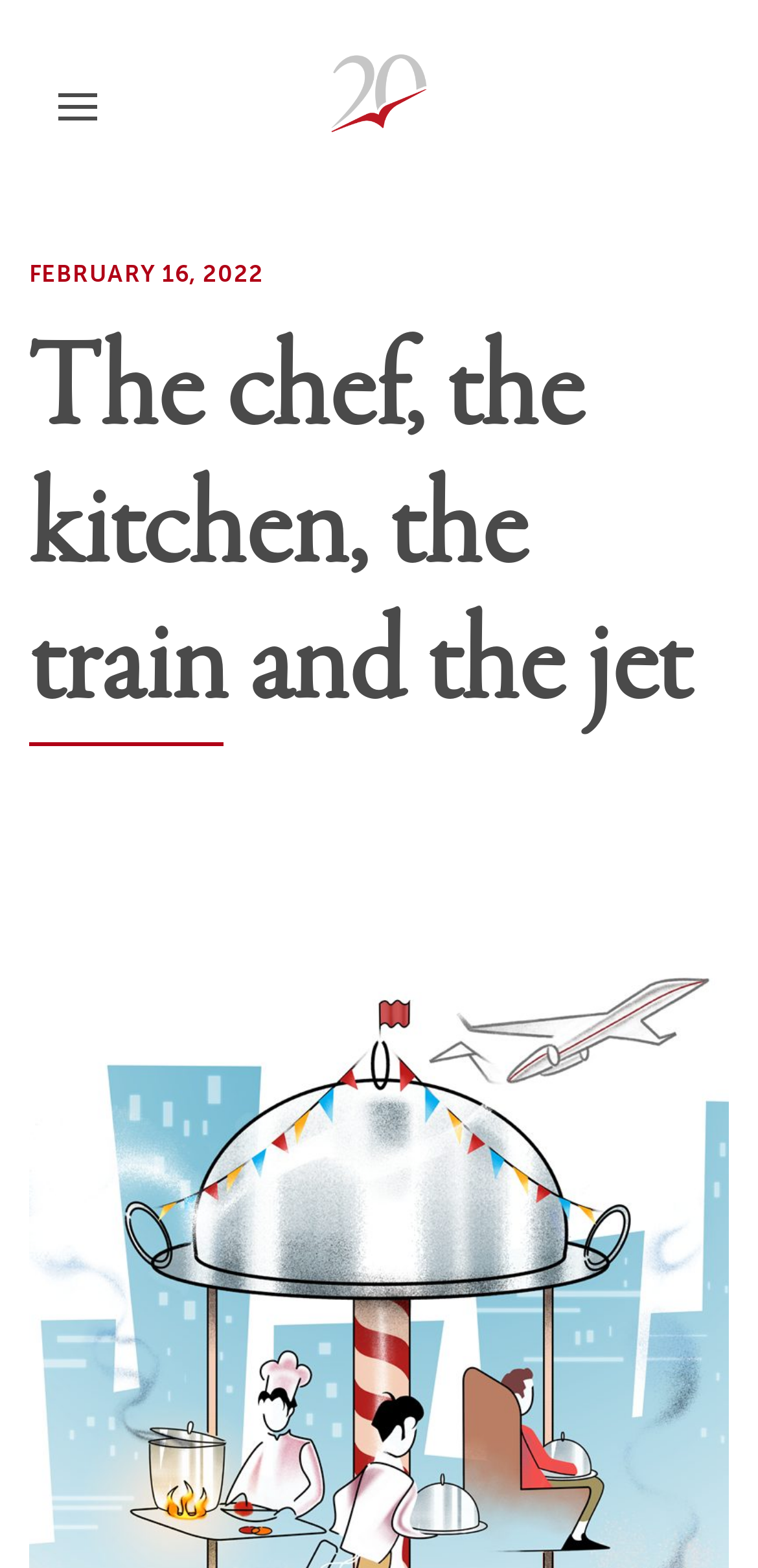How many links are present on the webpage?
Provide a detailed answer to the question using information from the image.

I counted the number of link elements on the webpage. There are three link elements, one with an empty text content, one with the text content 'Vistajet', and one with an empty text content again. These links are located at different positions on the webpage, but they all have the same element type 'link'.